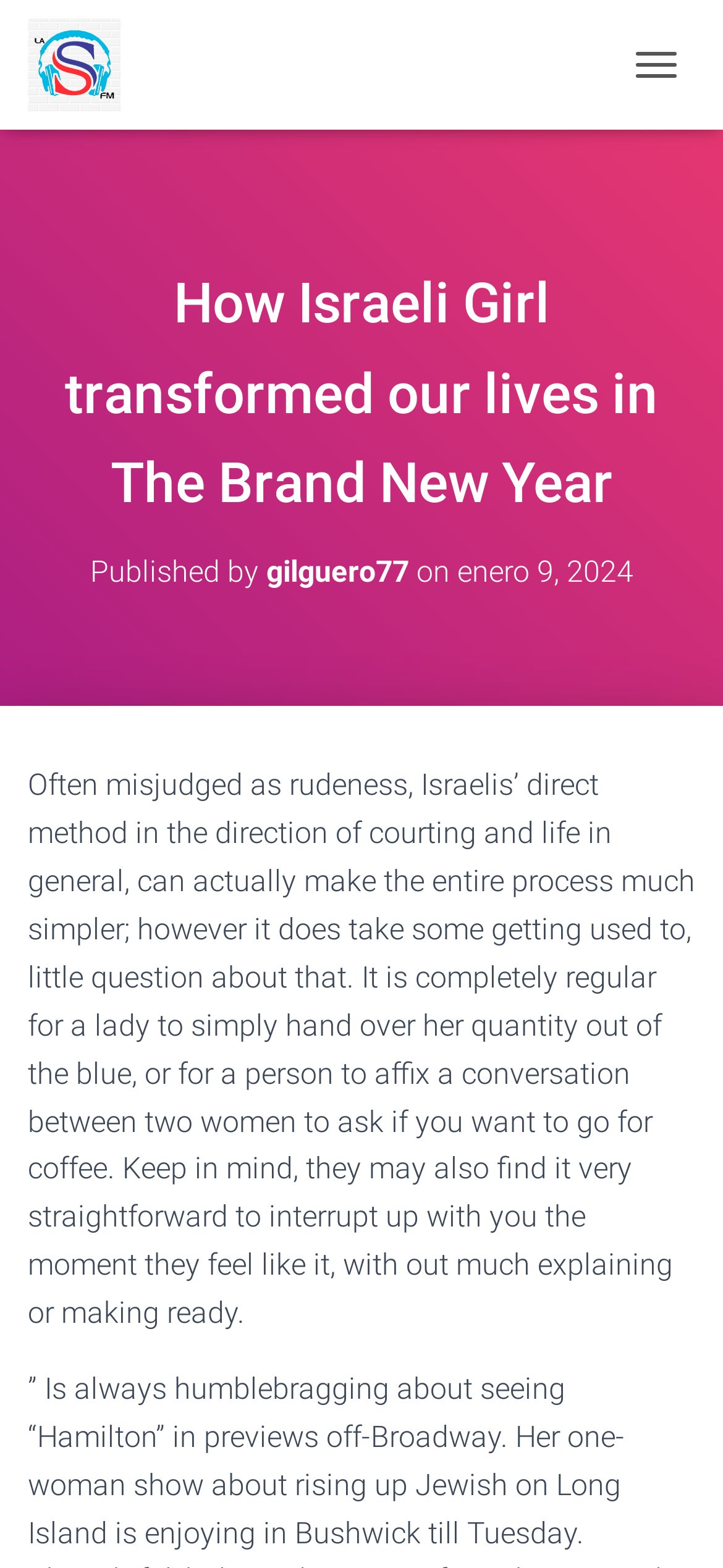What is the date of the article?
Answer the question with as much detail as possible.

The date of the article can be found in the heading 'Published by gilguero77 on enero 9, 2024', which is located below the main heading of the webpage.